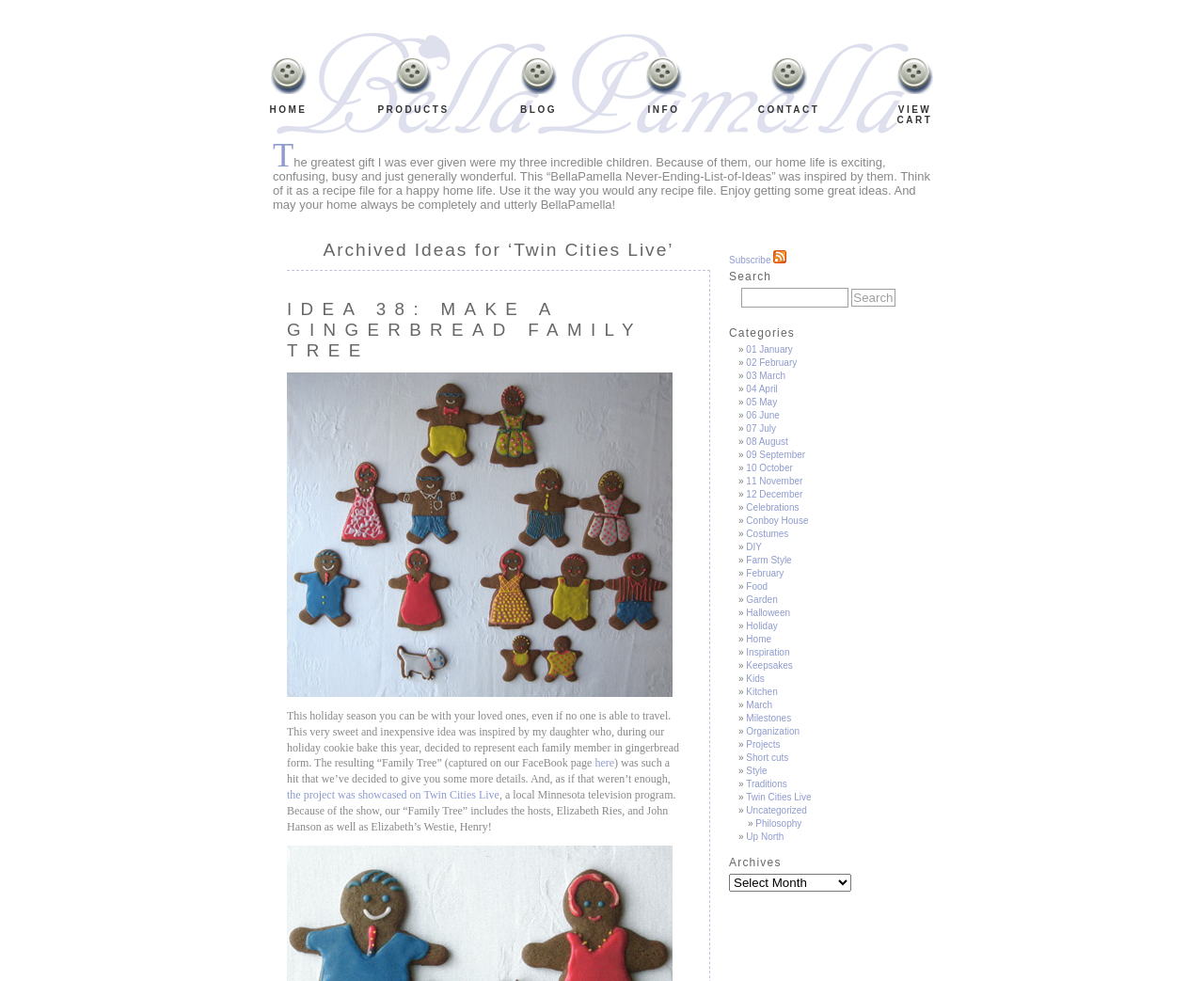What is the title of the first idea?
Please provide a single word or phrase as your answer based on the screenshot.

IDEA 38: MAKE A GINGERBREAD FAMILY TREE